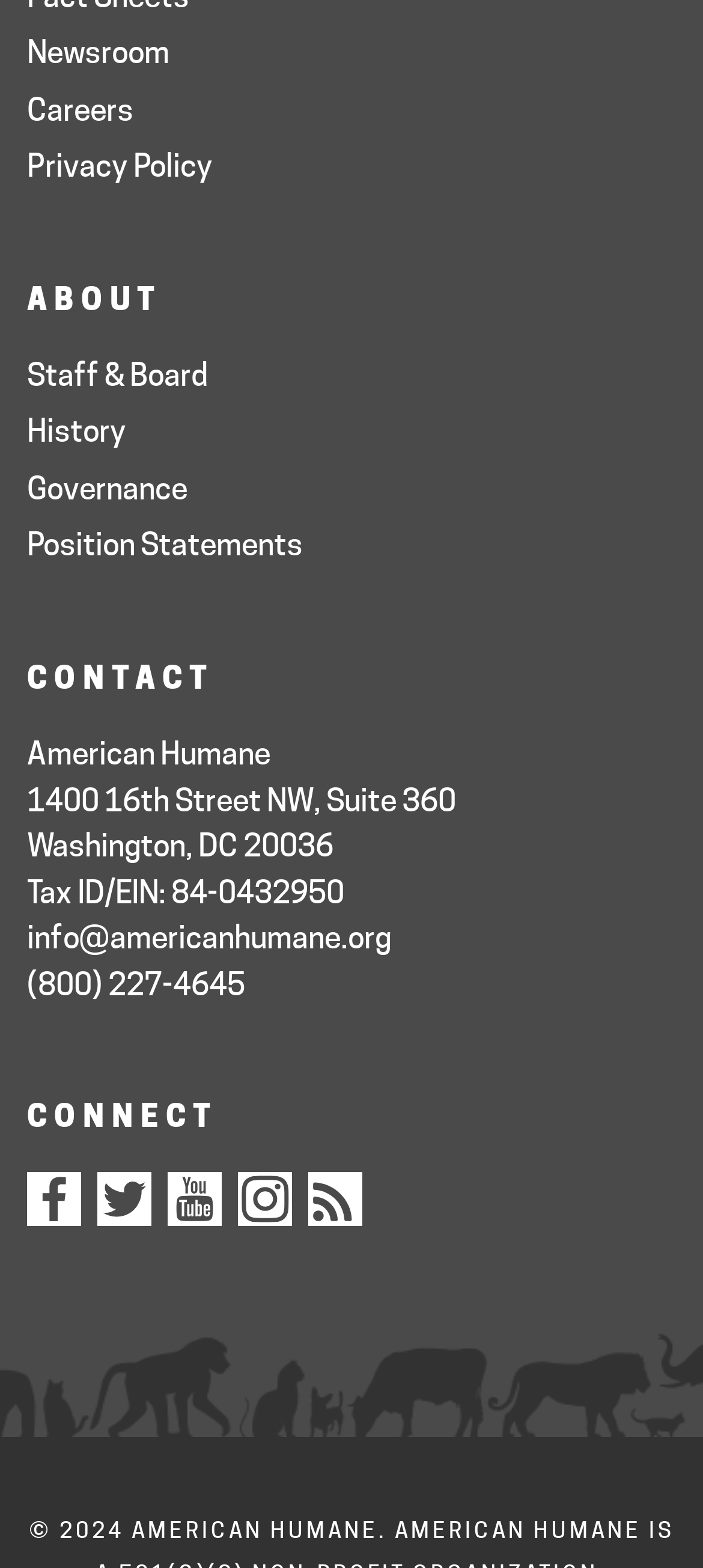Find the bounding box coordinates of the area that needs to be clicked in order to achieve the following instruction: "Contact American Humane". The coordinates should be specified as four float numbers between 0 and 1, i.e., [left, top, right, bottom].

[0.038, 0.587, 0.556, 0.61]